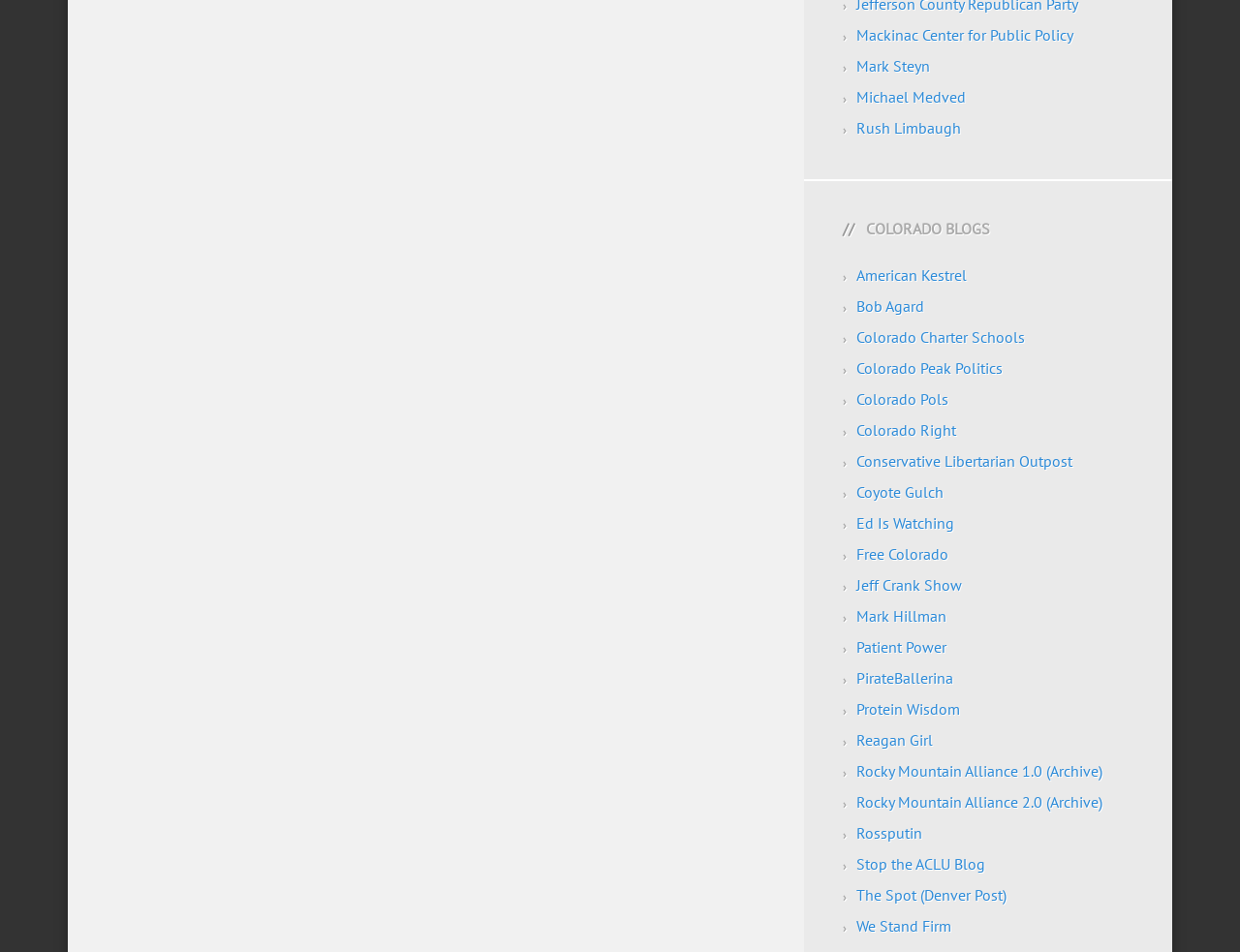Locate the bounding box coordinates of the segment that needs to be clicked to meet this instruction: "visit Mackinac Center for Public Policy".

[0.691, 0.027, 0.866, 0.047]